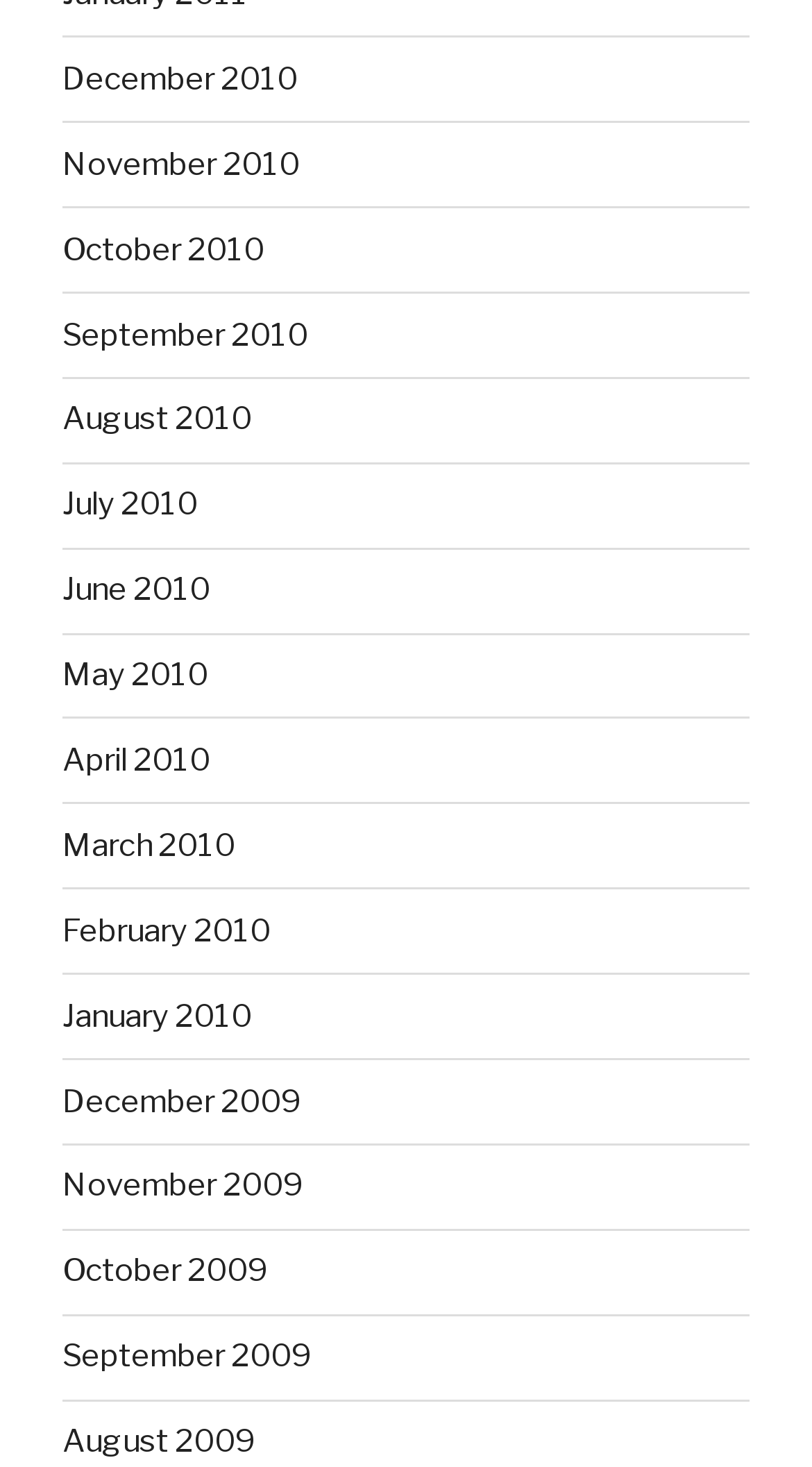How many months are listed in 2010?
Answer the question with a single word or phrase derived from the image.

12